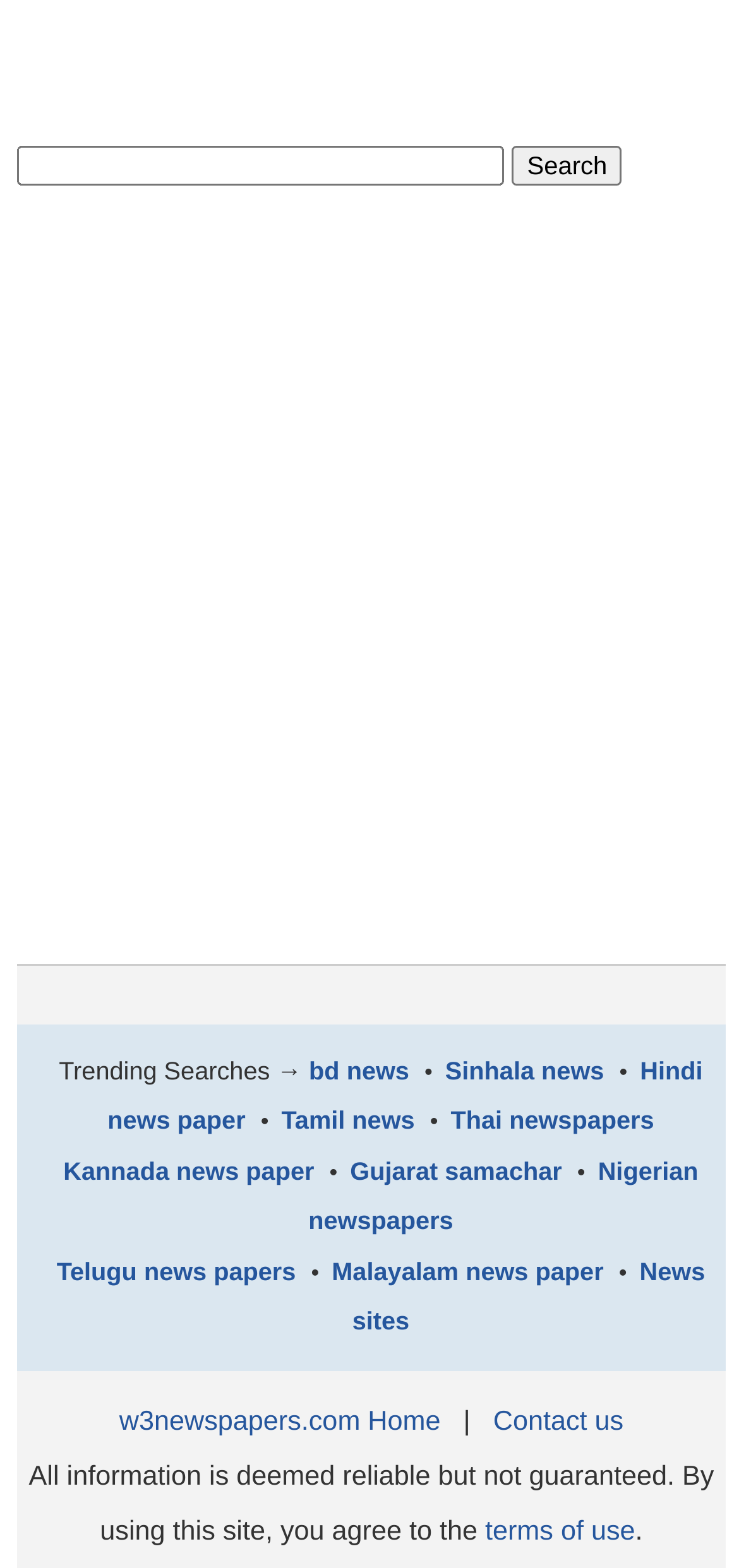What is the last link in the footer section?
Refer to the image and offer an in-depth and detailed answer to the question.

The last link in the footer section is 'terms of use', which is part of a sentence that states 'All information is deemed reliable but not guaranteed. By using this site, you agree to the terms of use'.